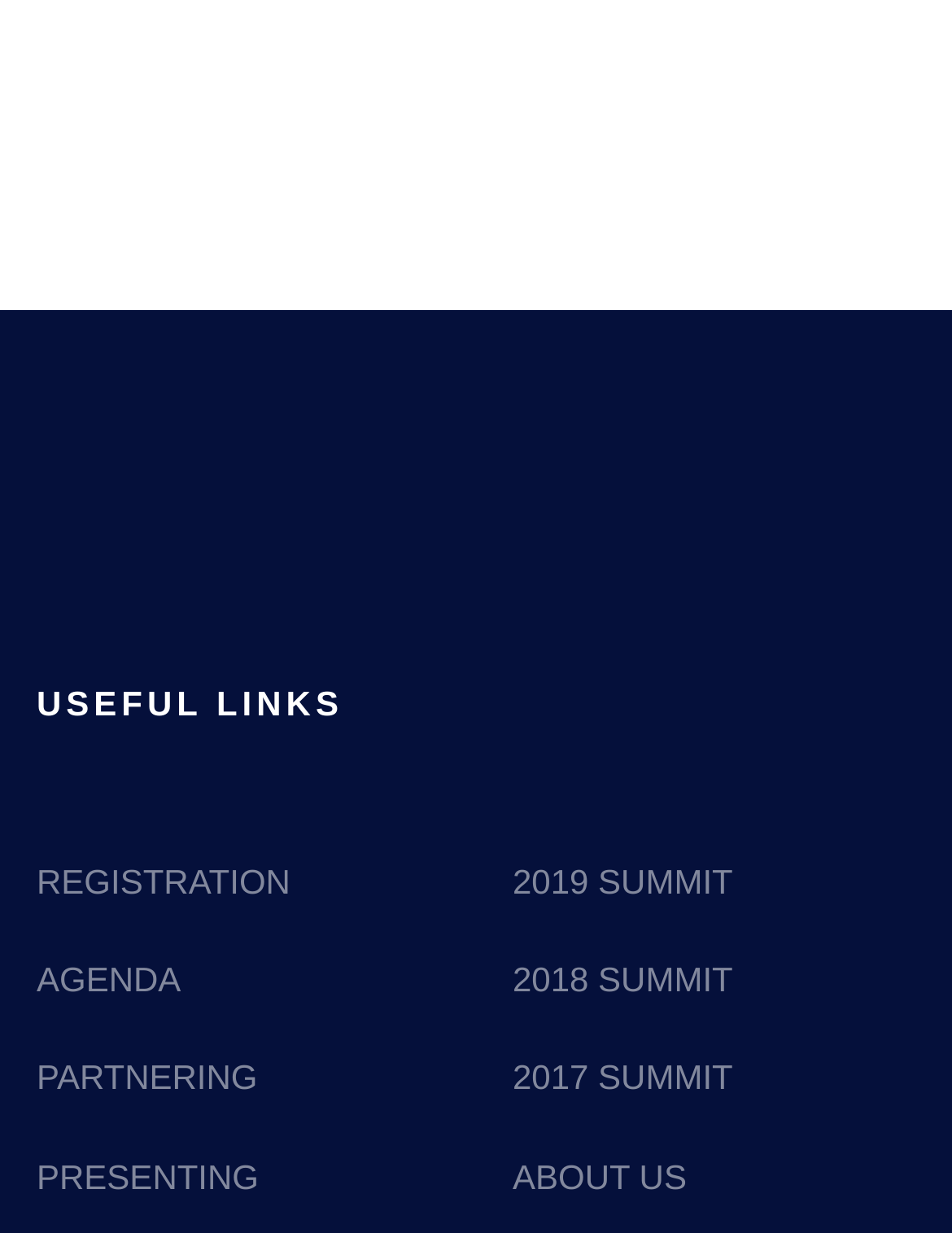What is the purpose of the 'PARTNERING' link?
Please analyze the image and answer the question with as much detail as possible.

Although we can identify the 'PARTNERING' link on the webpage, its specific purpose is unclear without additional context or information.